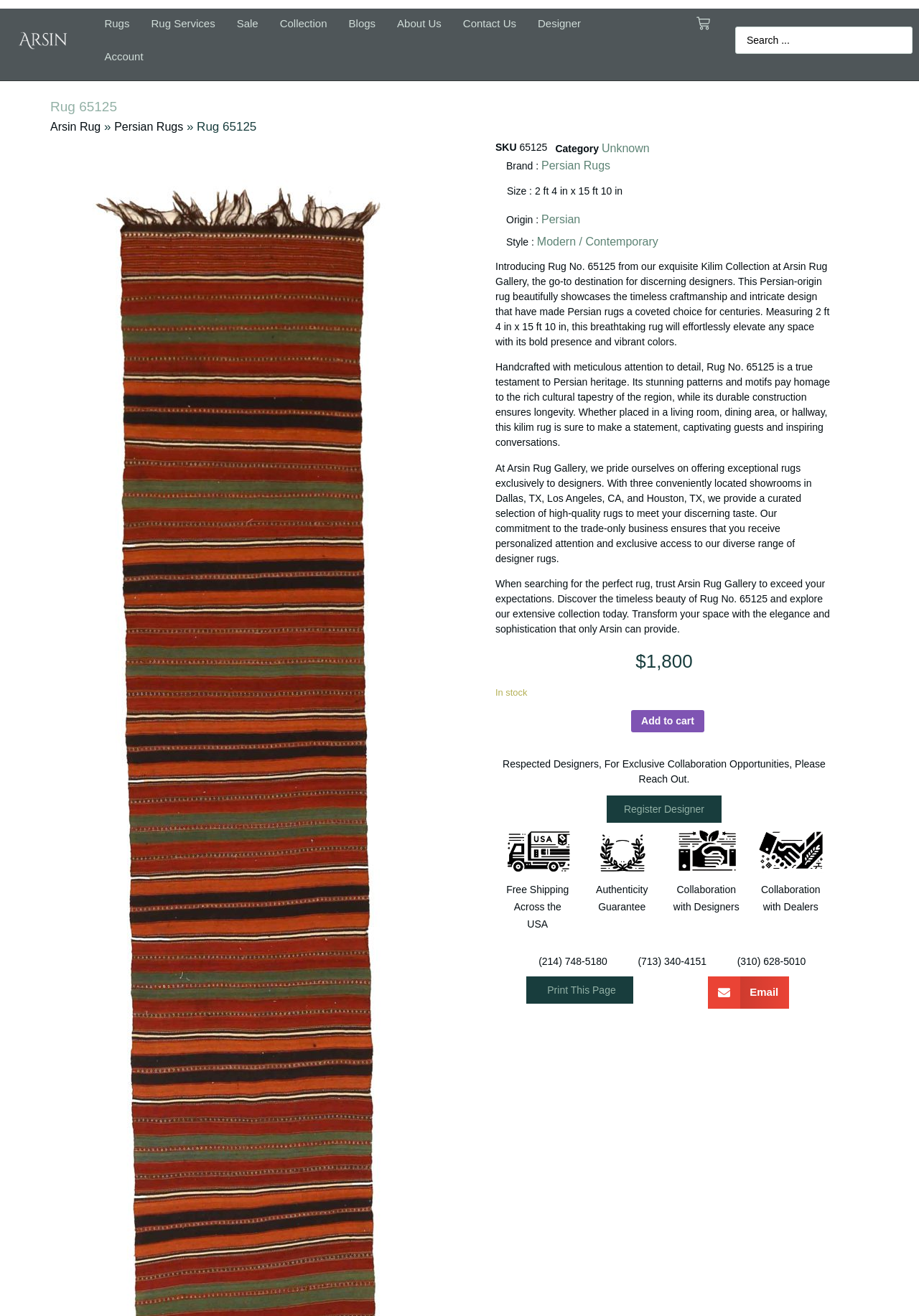Provide a single word or phrase answer to the question: 
What is the size of the rug?

2 ft 4 in x 15 ft 10 in